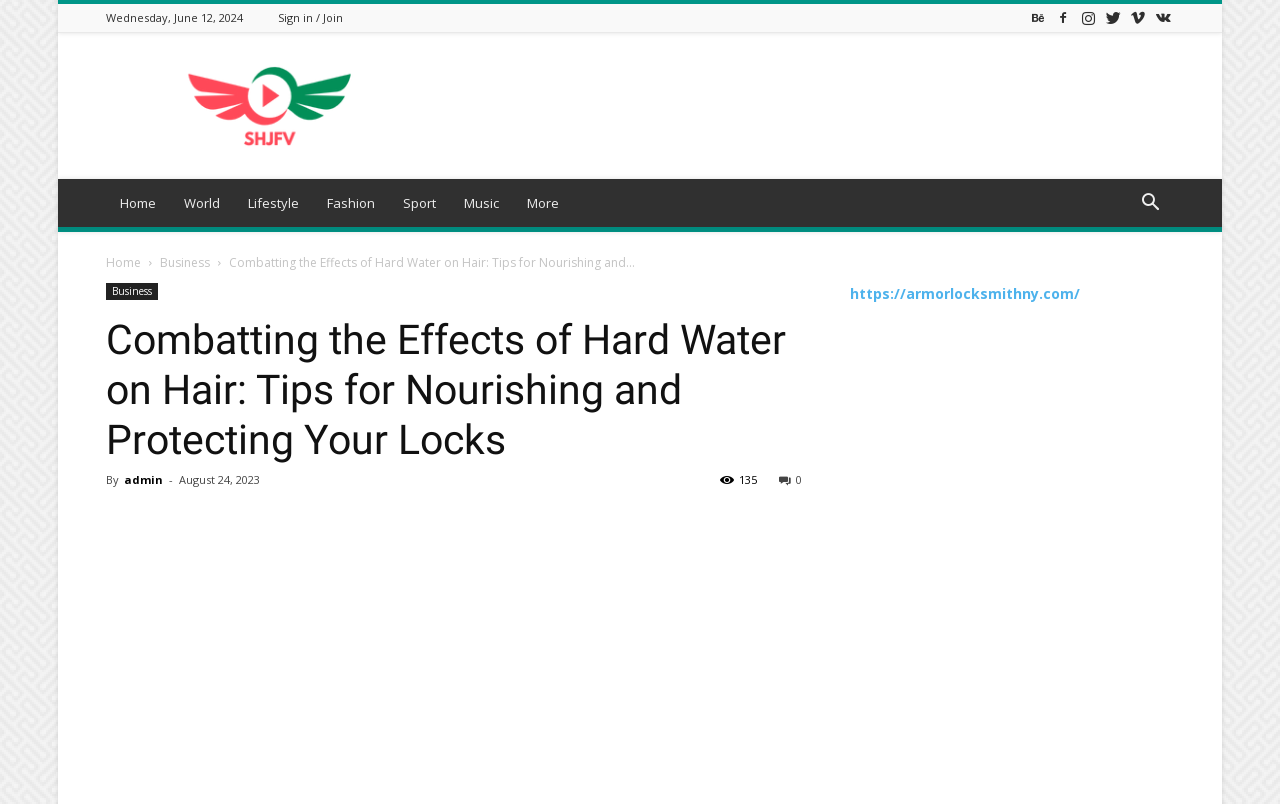Please find the bounding box coordinates of the section that needs to be clicked to achieve this instruction: "Click on the Facebook icon".

[0.802, 0.005, 0.82, 0.039]